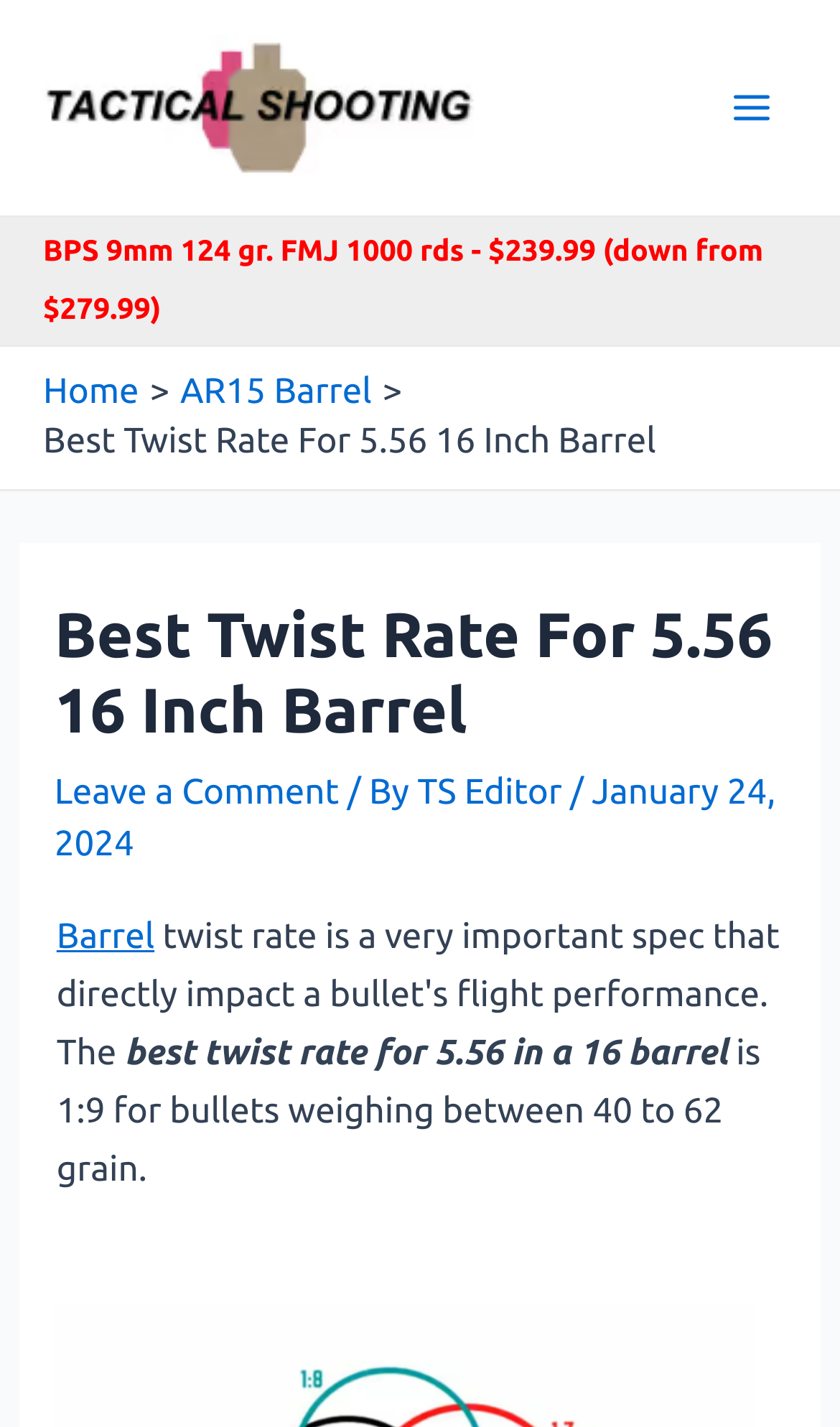Please find the bounding box coordinates of the element that needs to be clicked to perform the following instruction: "click the link to Wudang Mountains". The bounding box coordinates should be four float numbers between 0 and 1, represented as [left, top, right, bottom].

None